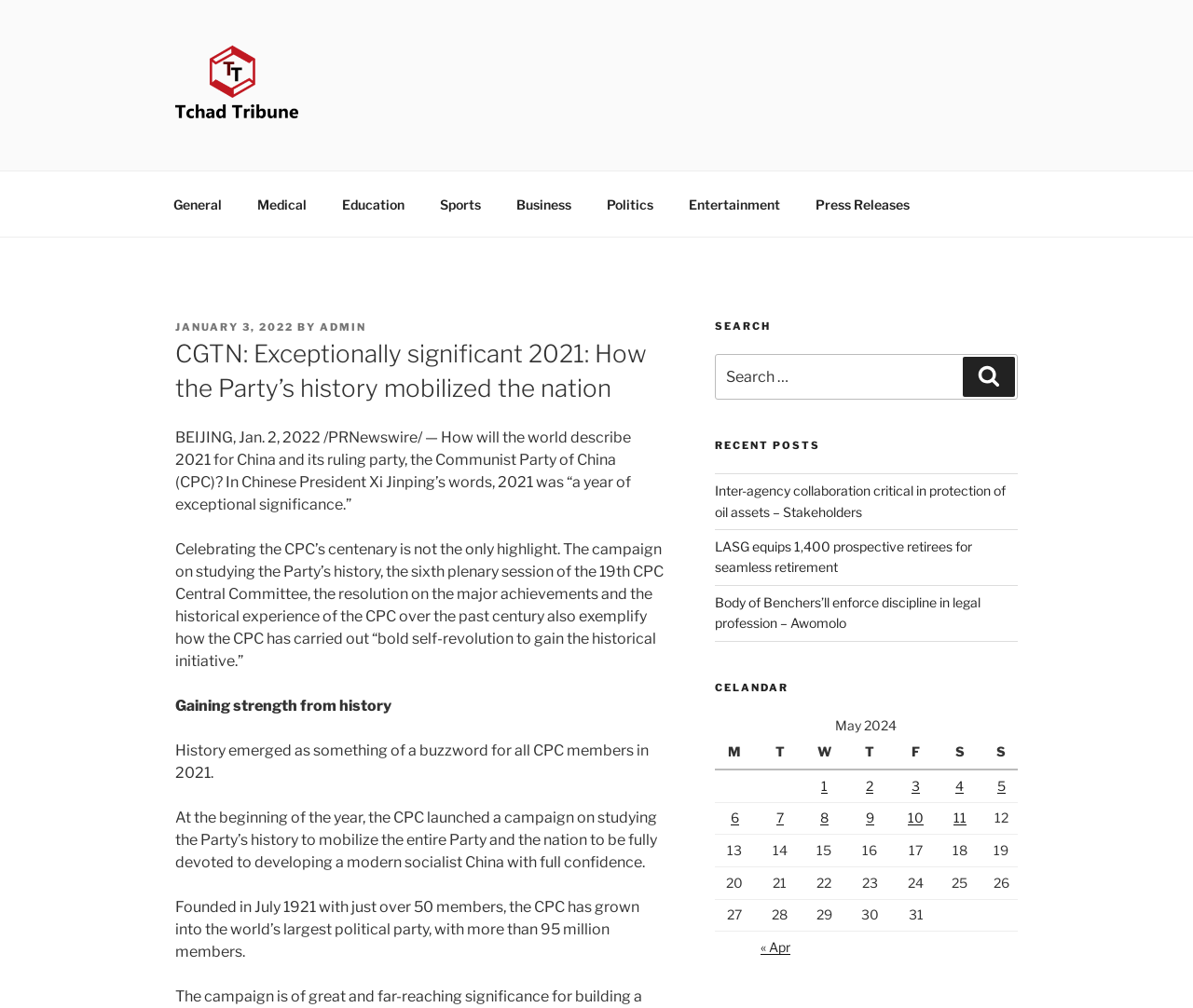What is the purpose of the 'SEARCH' section?
Please elaborate on the answer to the question with detailed information.

The 'SEARCH' section is located on the right-hand side of the webpage, and it contains a search box and a 'Search' button. The purpose of this section is to allow users to search for specific articles or keywords on the website.